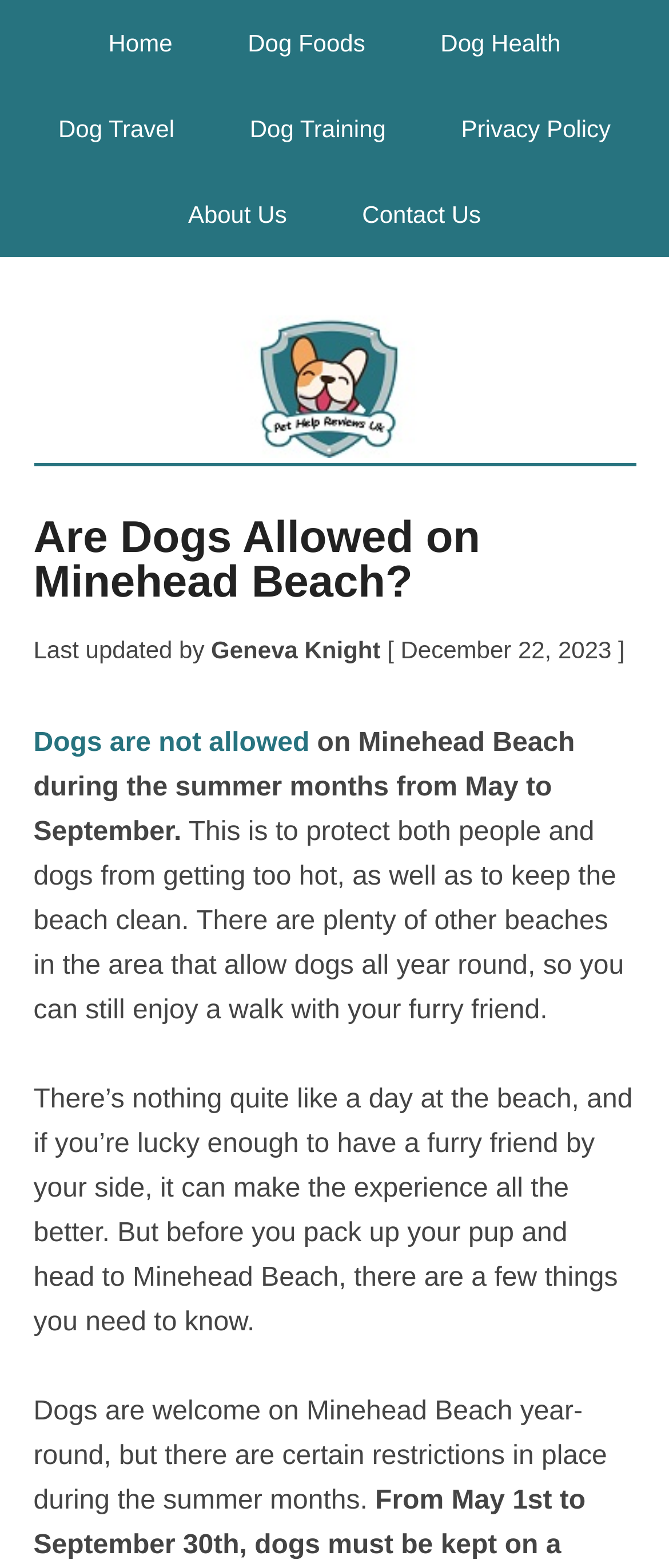Provide the bounding box coordinates for the specified HTML element described in this description: "Dogs are not allowed". The coordinates should be four float numbers ranging from 0 to 1, in the format [left, top, right, bottom].

[0.05, 0.464, 0.463, 0.483]